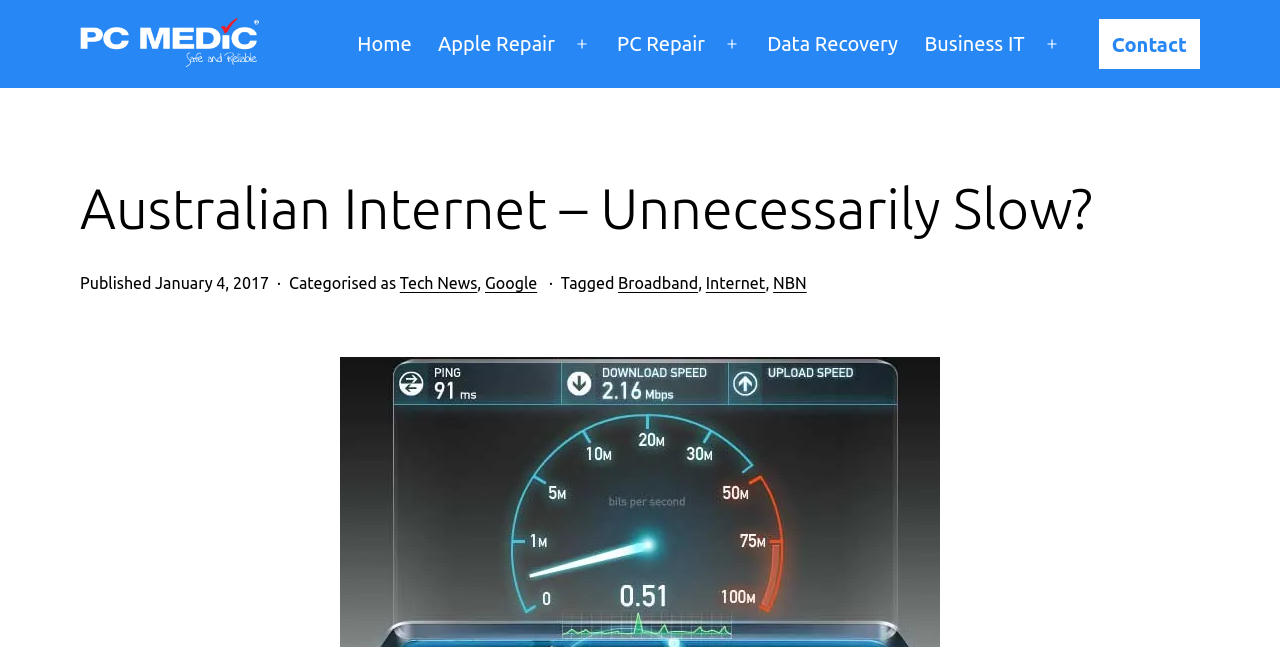Determine the bounding box coordinates for the region that must be clicked to execute the following instruction: "View the Tech News category".

[0.312, 0.423, 0.373, 0.451]